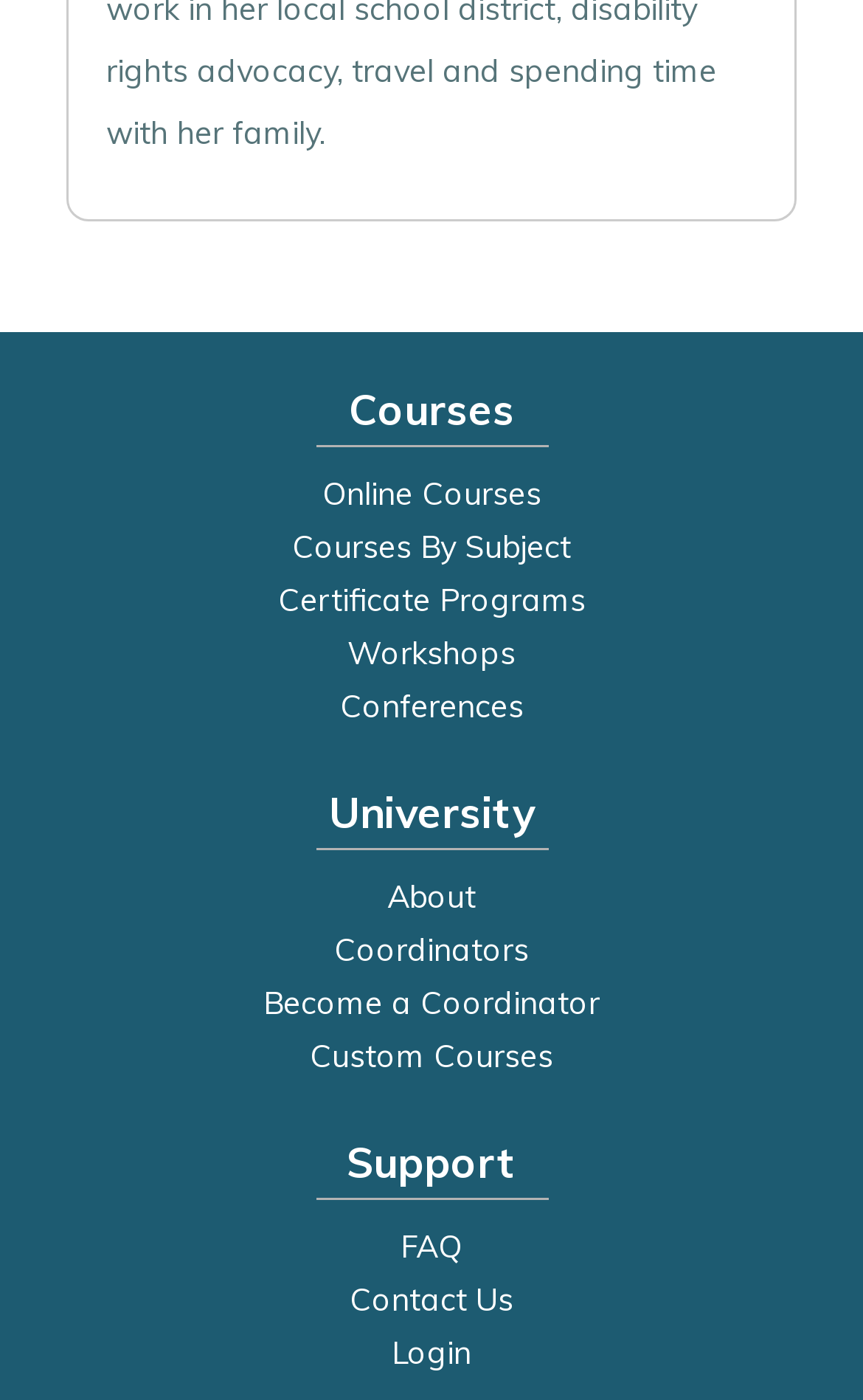Pinpoint the bounding box coordinates of the element you need to click to execute the following instruction: "Login to the system". The bounding box should be represented by four float numbers between 0 and 1, in the format [left, top, right, bottom].

[0.038, 0.947, 0.962, 0.985]